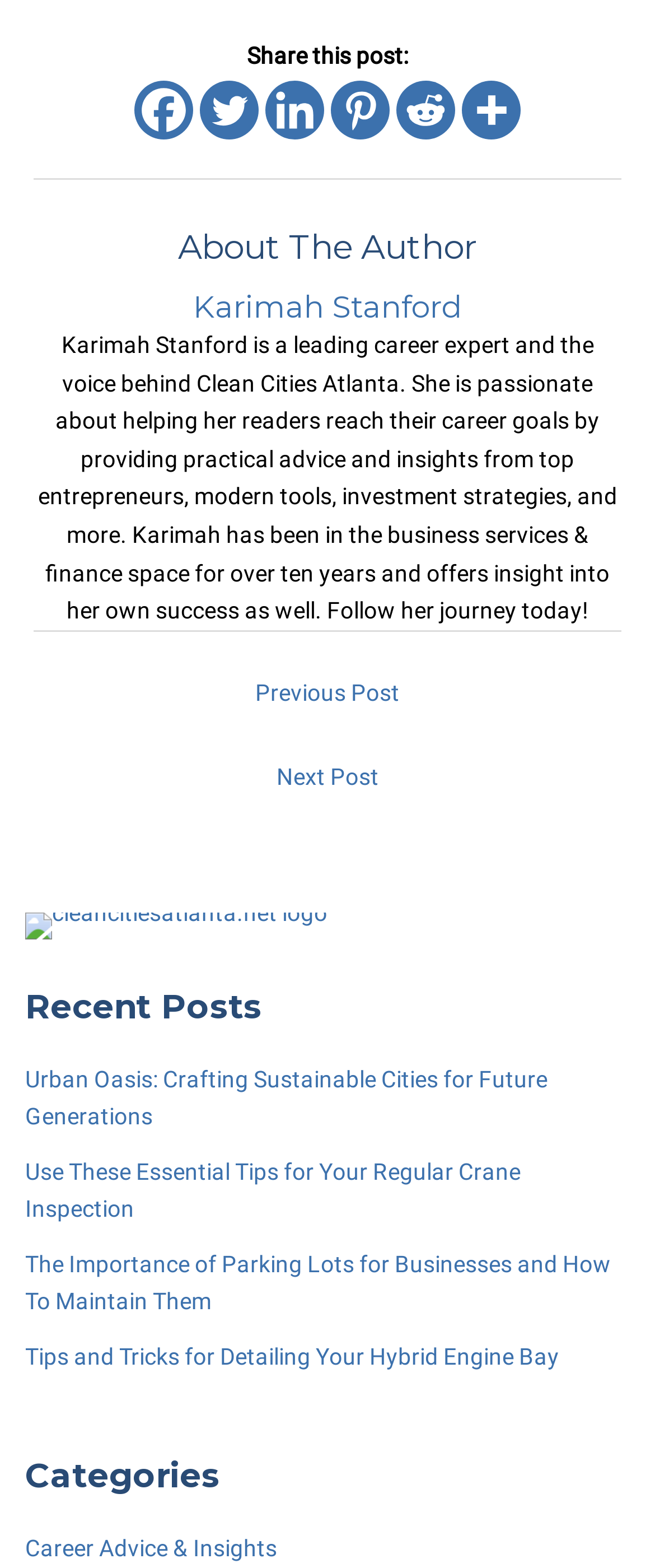Refer to the screenshot and answer the following question in detail:
What is the category of the article 'Urban Oasis: Crafting Sustainable Cities for Future Generations'?

The webpage does not specify the category of the article 'Urban Oasis: Crafting Sustainable Cities for Future Generations', but it is listed under the 'Recent Posts' section.